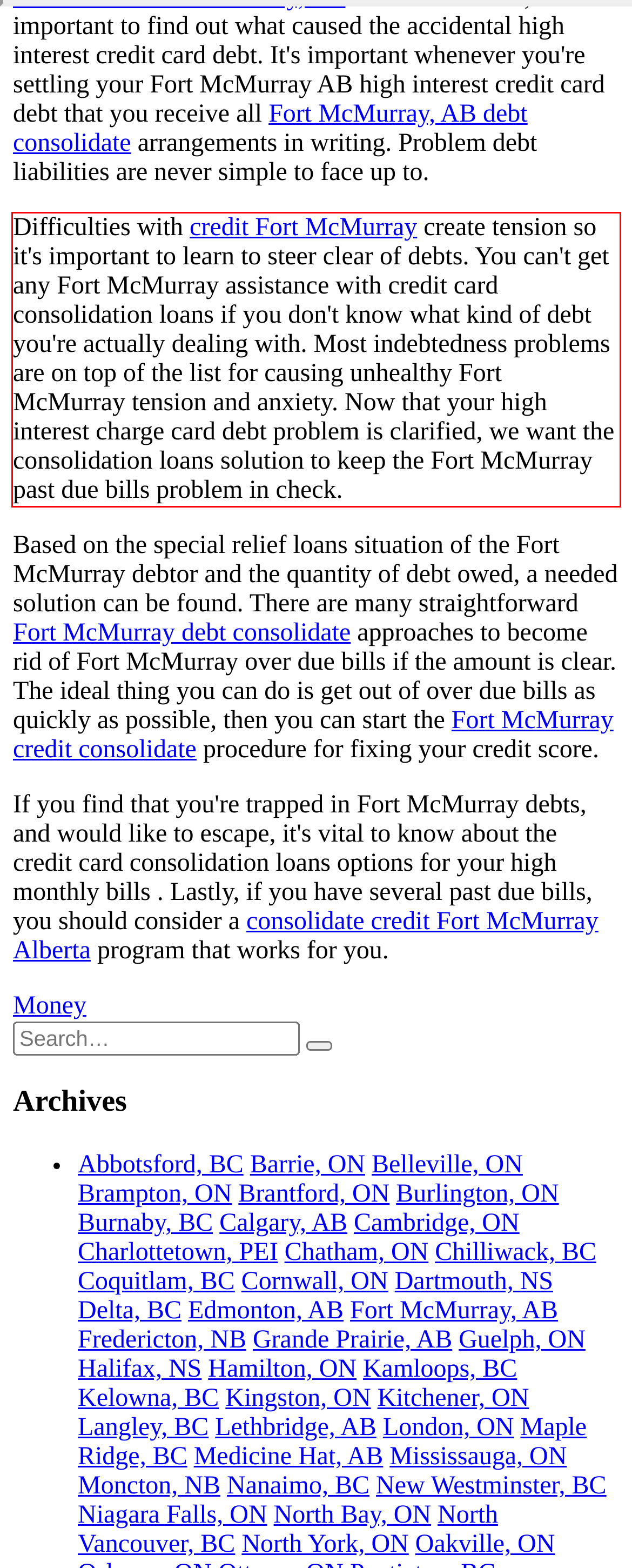Identify the red bounding box in the webpage screenshot and perform OCR to generate the text content enclosed.

Difficulties with credit Fort McMurray create tension so it's important to learn to steer clear of debts. You can't get any Fort McMurray assistance with credit card consolidation loans if you don't know what kind of debt you're actually dealing with. Most indebtedness problems are on top of the list for causing unhealthy Fort McMurray tension and anxiety. Now that your high interest charge card debt problem is clarified, we want the consolidation loans solution to keep the Fort McMurray past due bills problem in check.